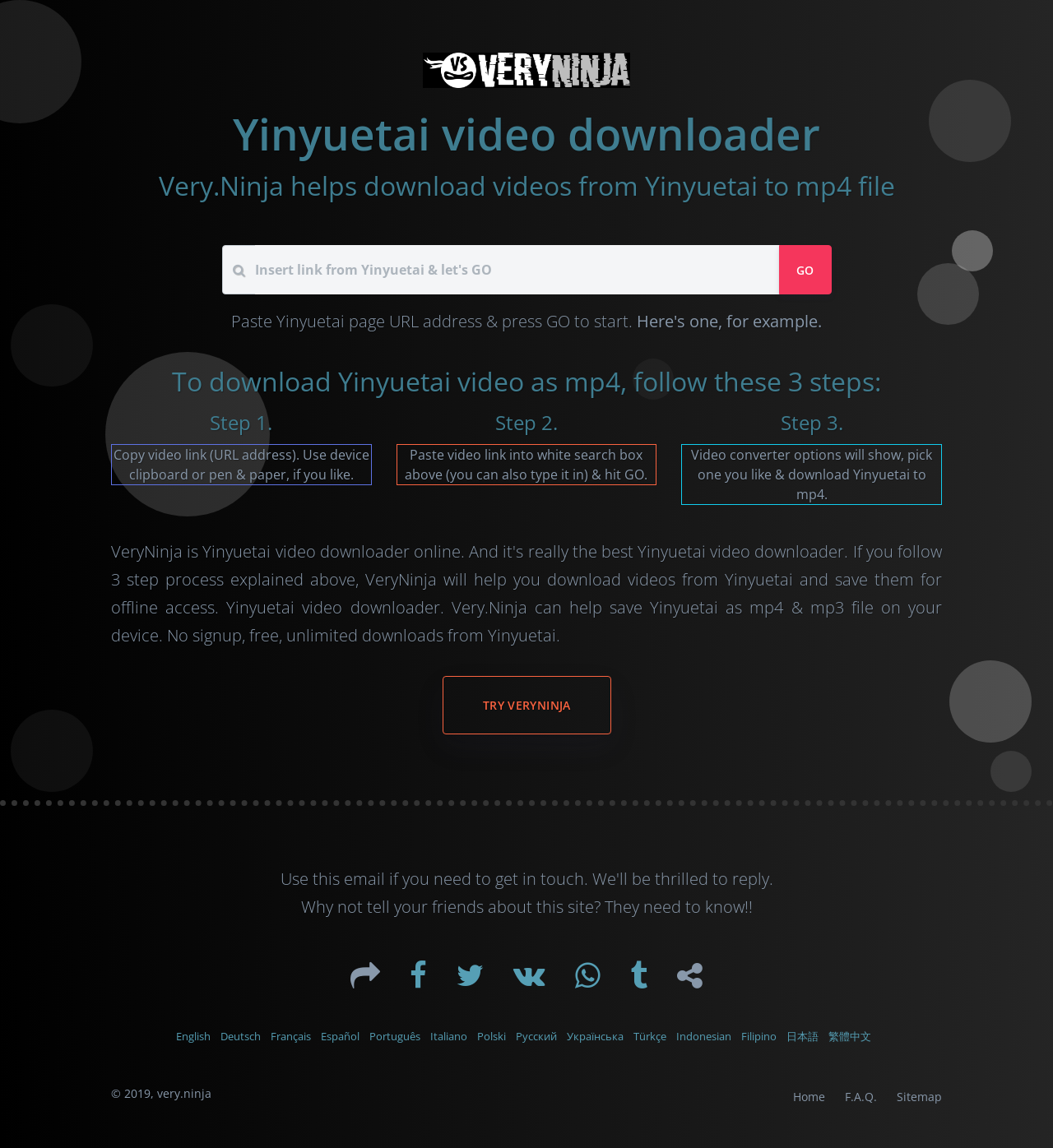Highlight the bounding box coordinates of the region I should click on to meet the following instruction: "Go to Home page".

[0.744, 0.945, 0.793, 0.966]